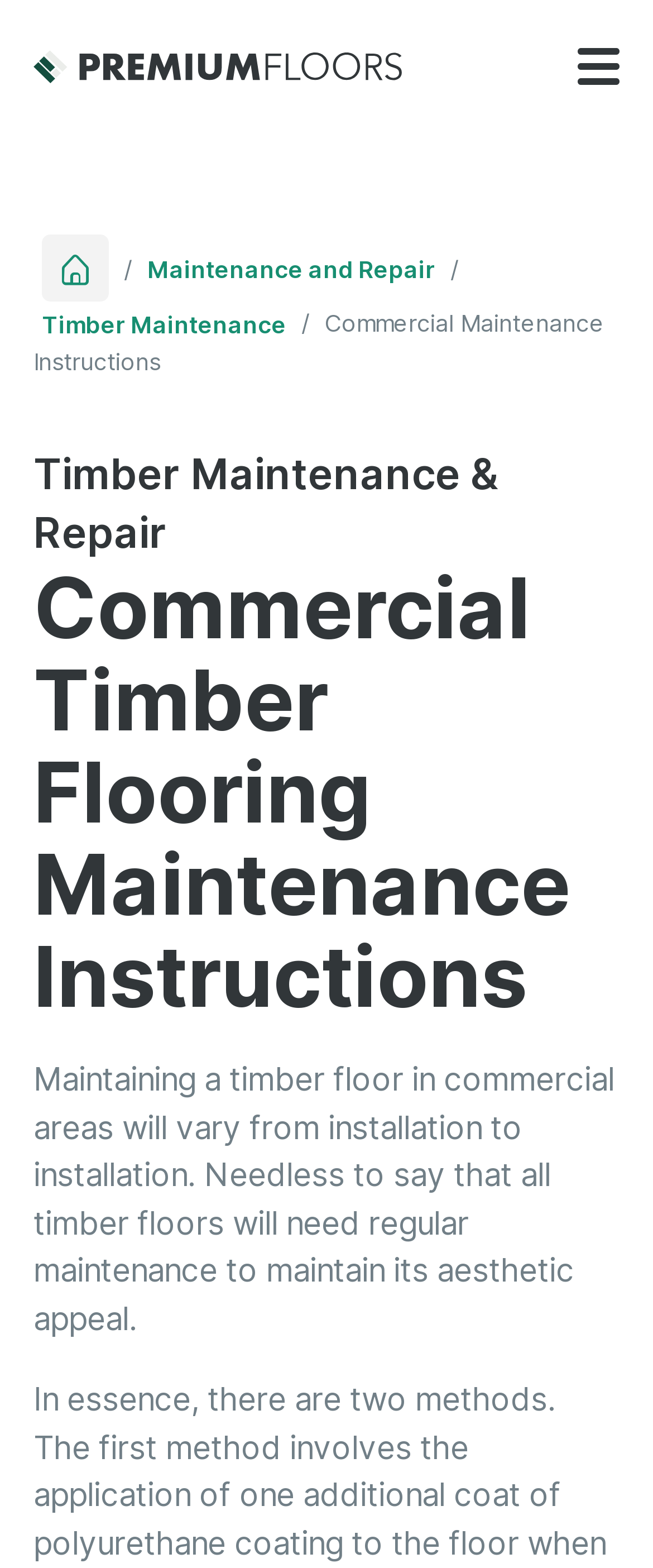Analyze the image and give a detailed response to the question:
What is the main topic of the webpage?

The main topic can be inferred from the heading on the webpage, which is 'Timber Maintenance & Repair Commercial Timber Flooring Maintenance Instructions', and also from the content of the webpage, which discusses maintaining a timber floor in commercial areas.